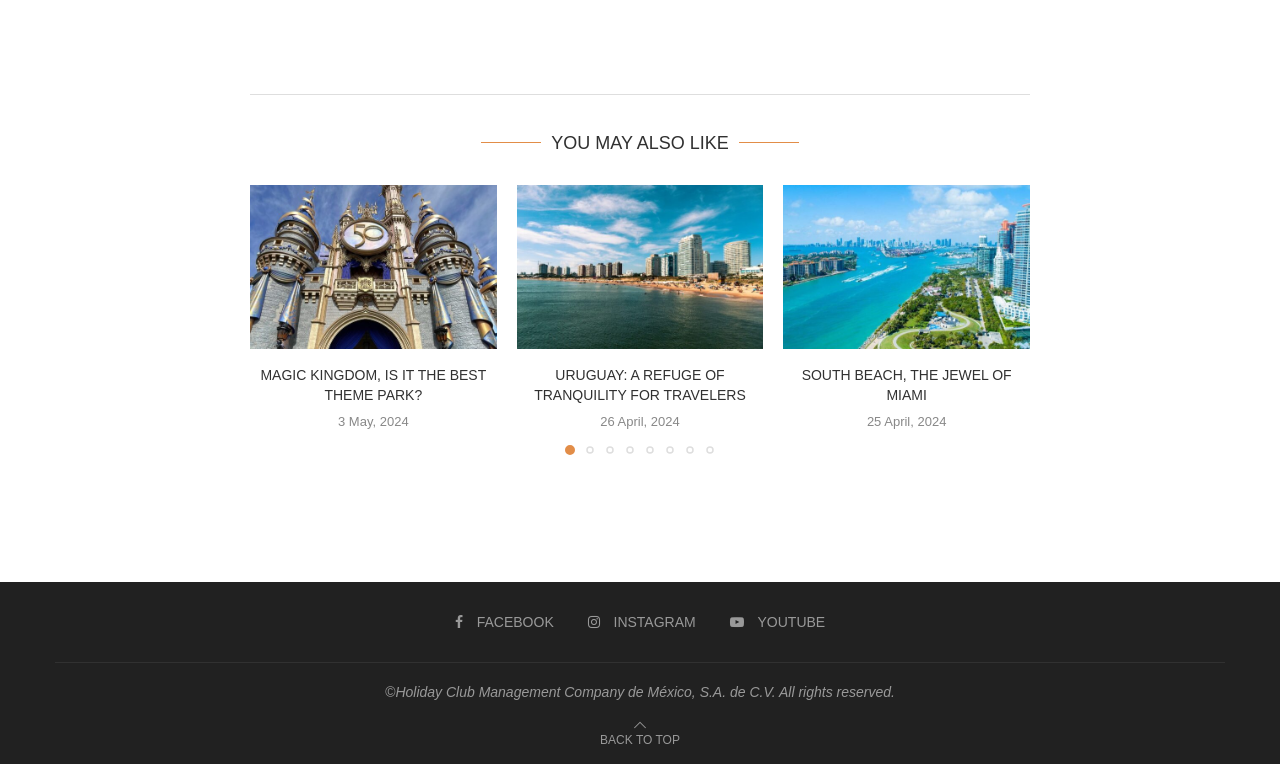Locate the bounding box coordinates of the area where you should click to accomplish the instruction: "Click on 'MAGIC KINGDOM, IS IT THE BEST THEME PARK?'".

[0.195, 0.242, 0.388, 0.457]